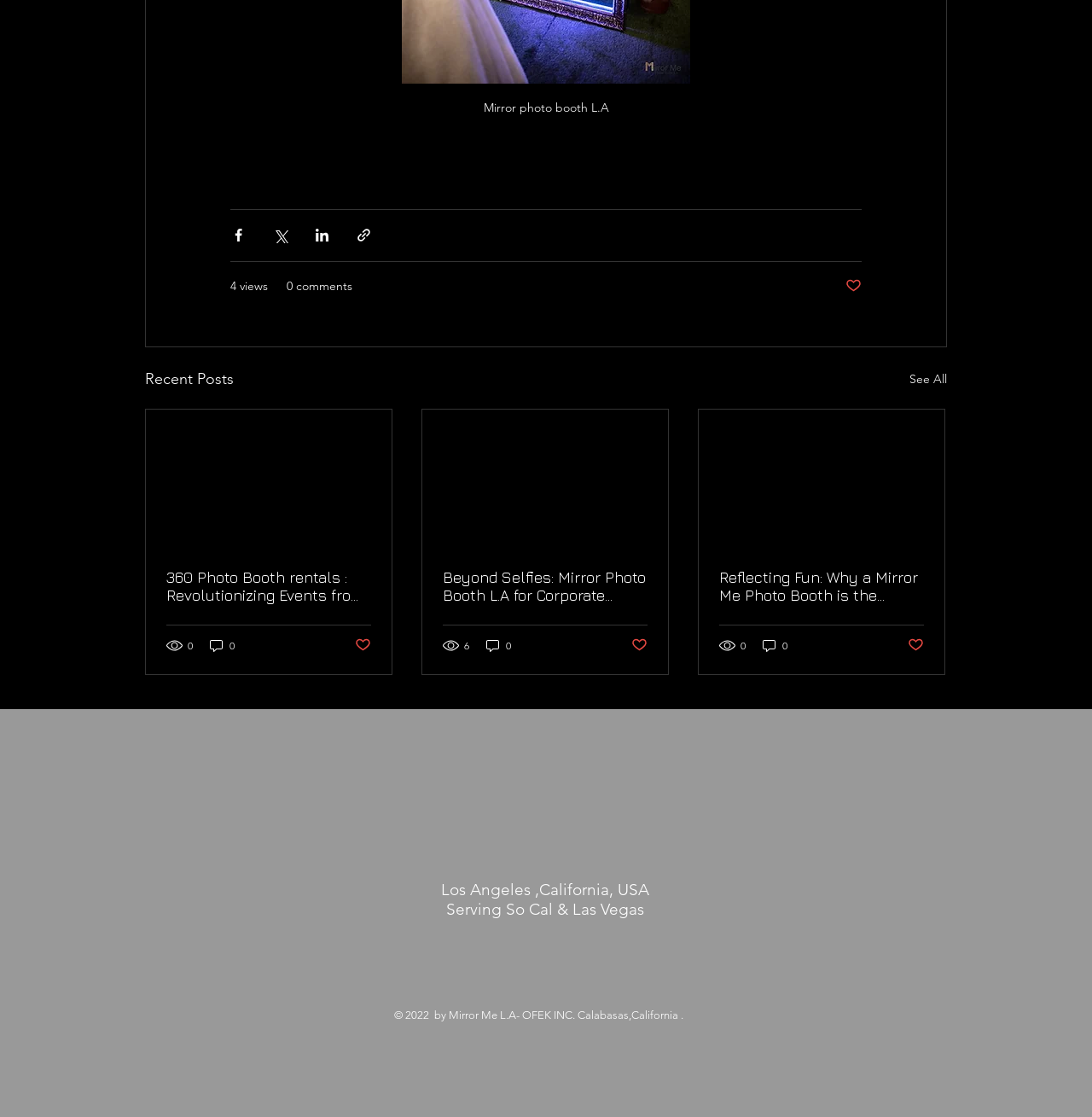Please answer the following question using a single word or phrase: What type of event is the third post about?

Wedding